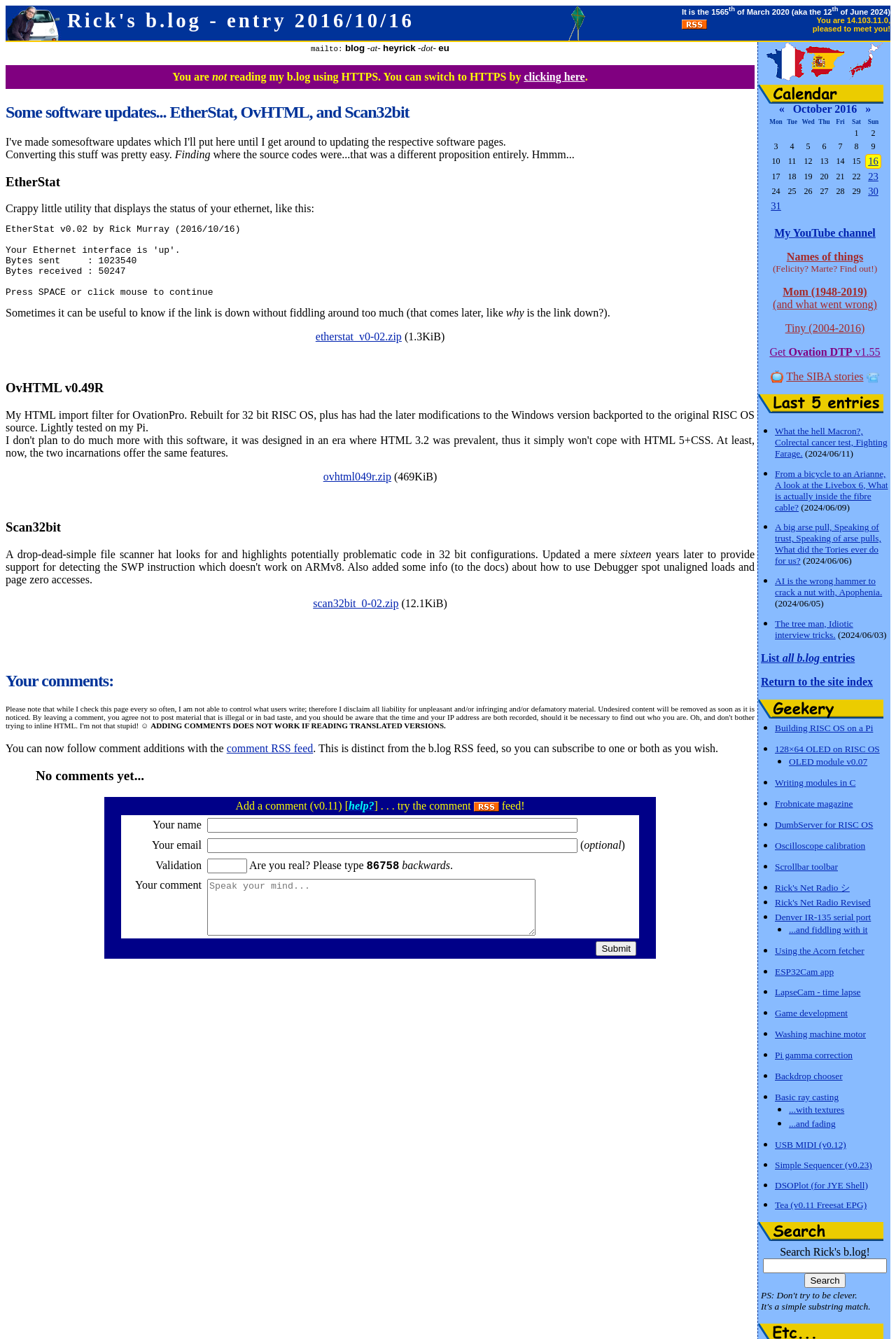What is the version of OvHTML mentioned in the webpage?
From the details in the image, answer the question comprehensively.

The webpage mentions 'OvHTML v0.49R' as a software update, which is a rebuilt version of the HTML import filter for OvationPro.